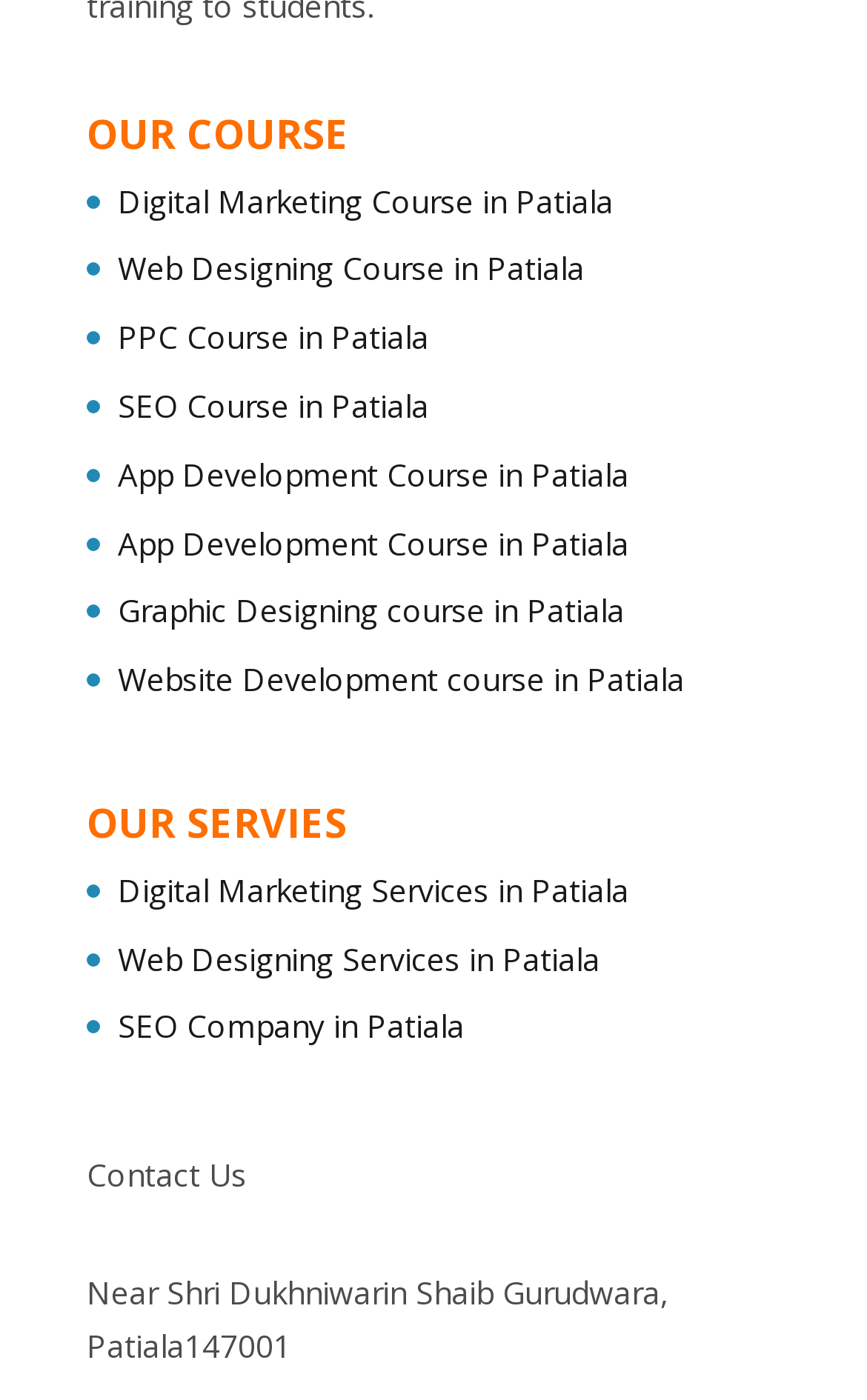Identify the bounding box coordinates for the region to click in order to carry out this instruction: "Contact Us". Provide the coordinates using four float numbers between 0 and 1, formatted as [left, top, right, bottom].

[0.1, 0.824, 0.285, 0.854]